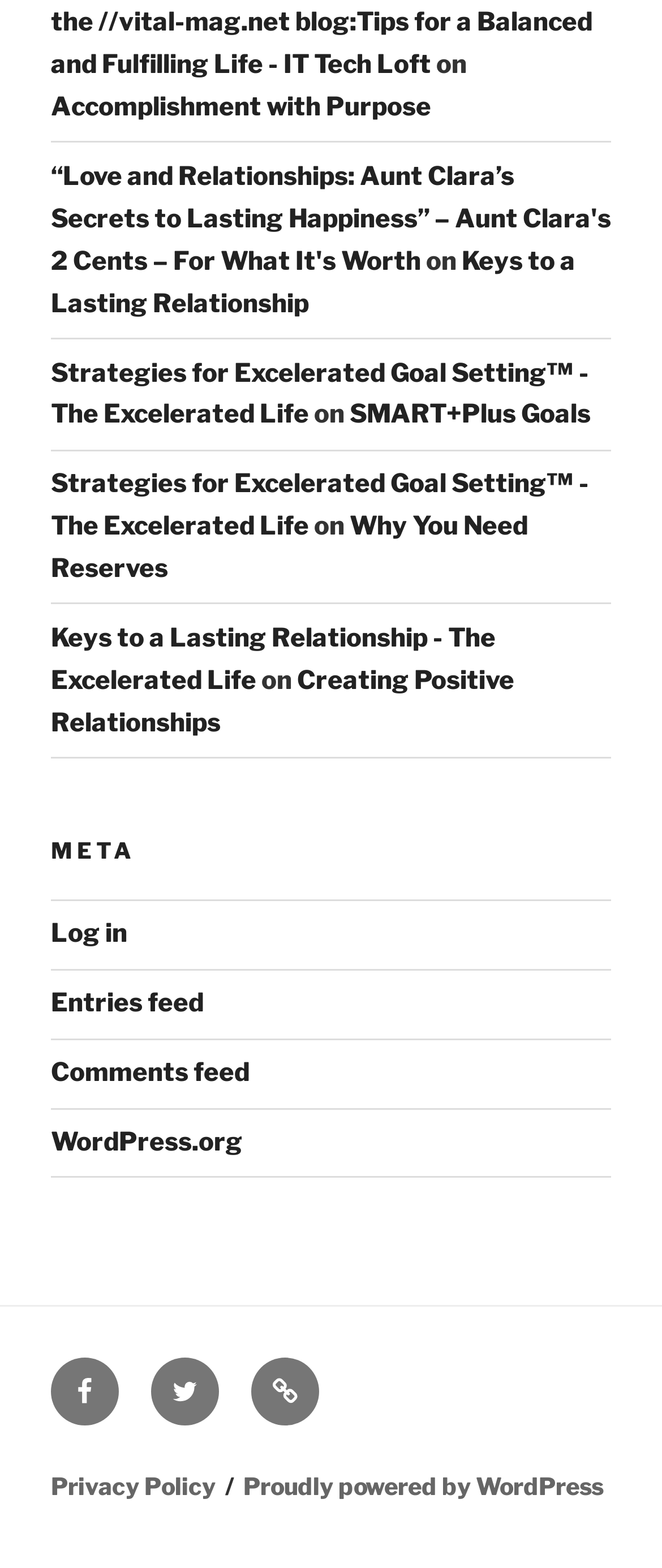Please find the bounding box coordinates for the clickable element needed to perform this instruction: "go to the blog".

[0.077, 0.005, 0.895, 0.051]